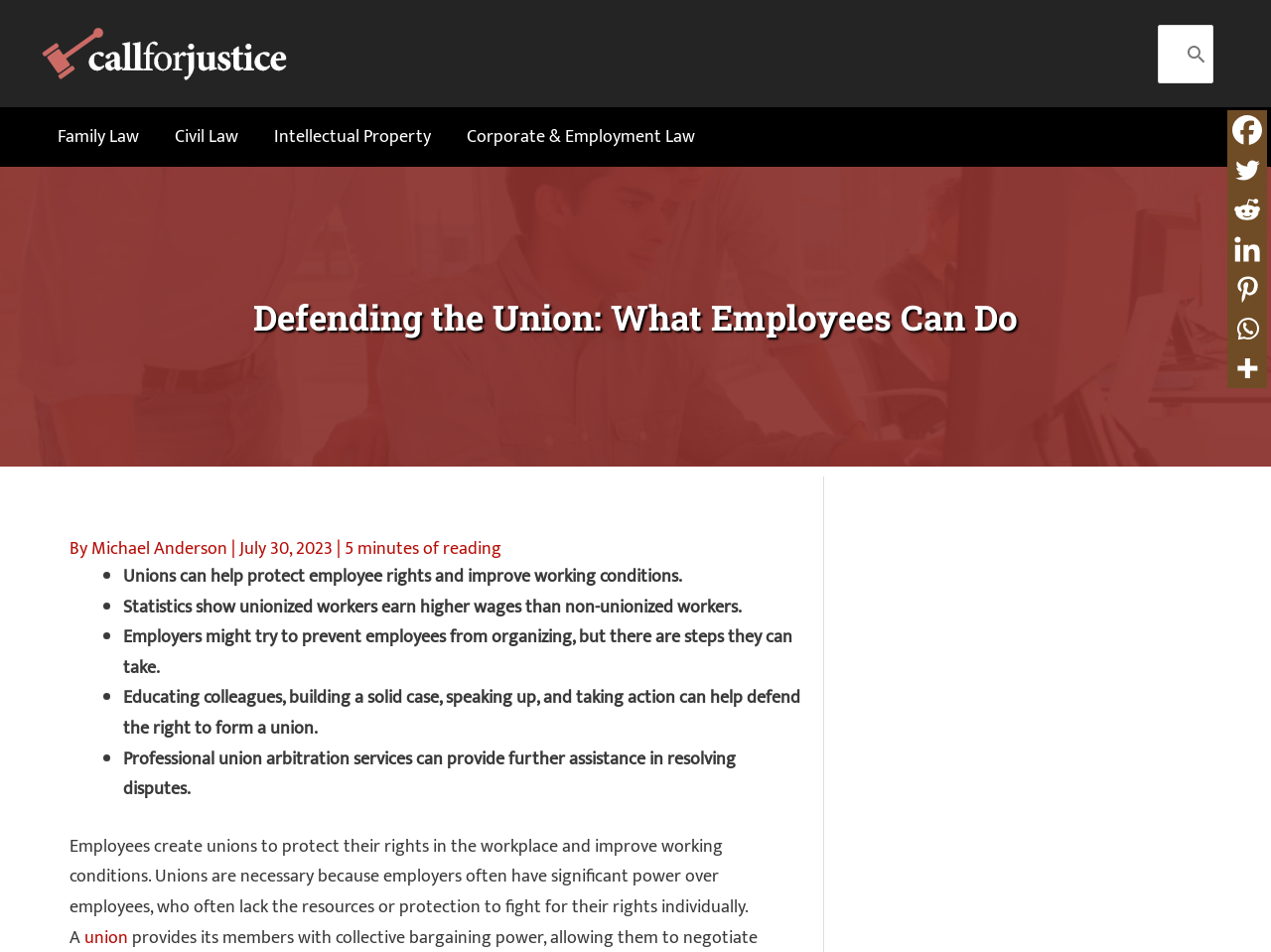Provide a brief response using a word or short phrase to this question:
What is the purpose of a union?

Protect employee rights